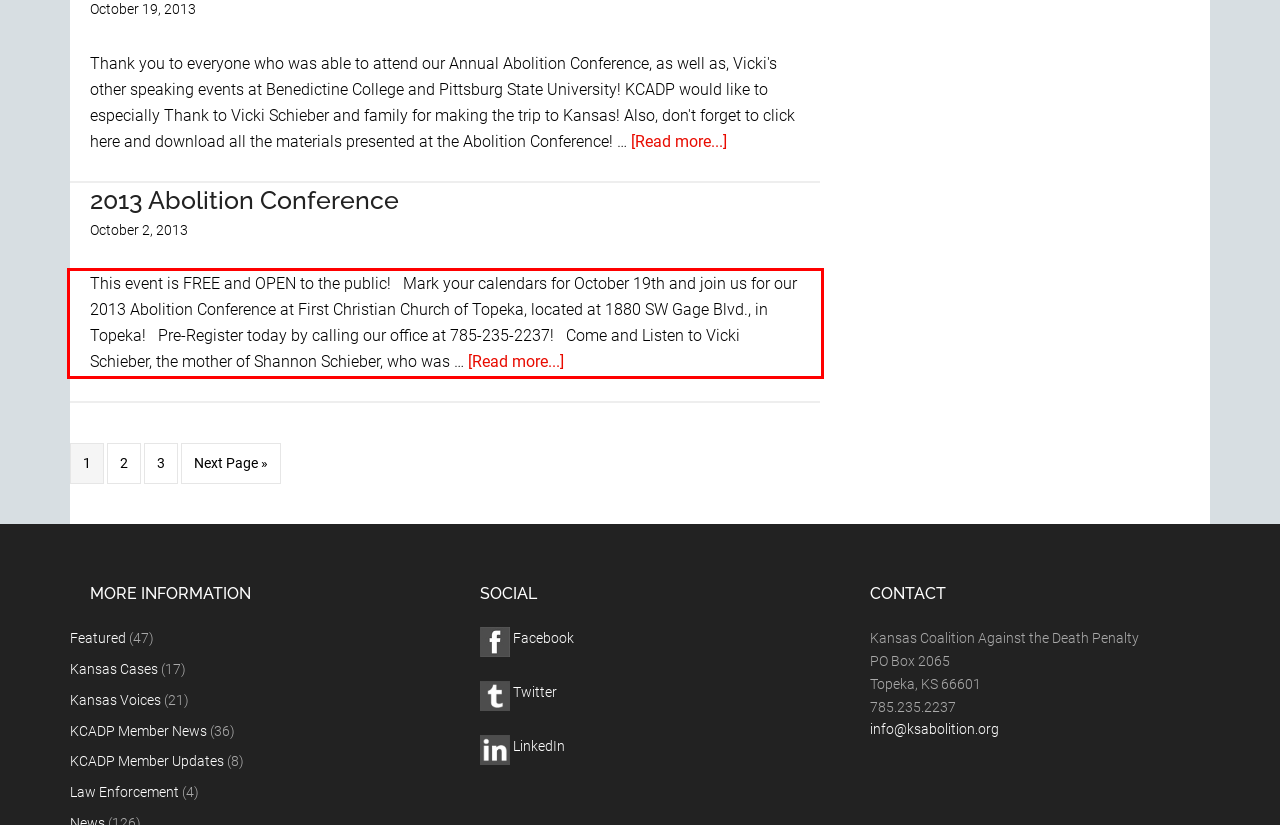You are given a screenshot showing a webpage with a red bounding box. Perform OCR to capture the text within the red bounding box.

This event is FREE and OPEN to the public! Mark your calendars for October 19th and join us for our 2013 Abolition Conference at First Christian Church of Topeka, located at 1880 SW Gage Blvd., in Topeka! Pre-Register today by calling our office at 785-235-2237! Come and Listen to Vicki Schieber, the mother of Shannon Schieber, who was … [Read more...] about 2013 Abolition Conference